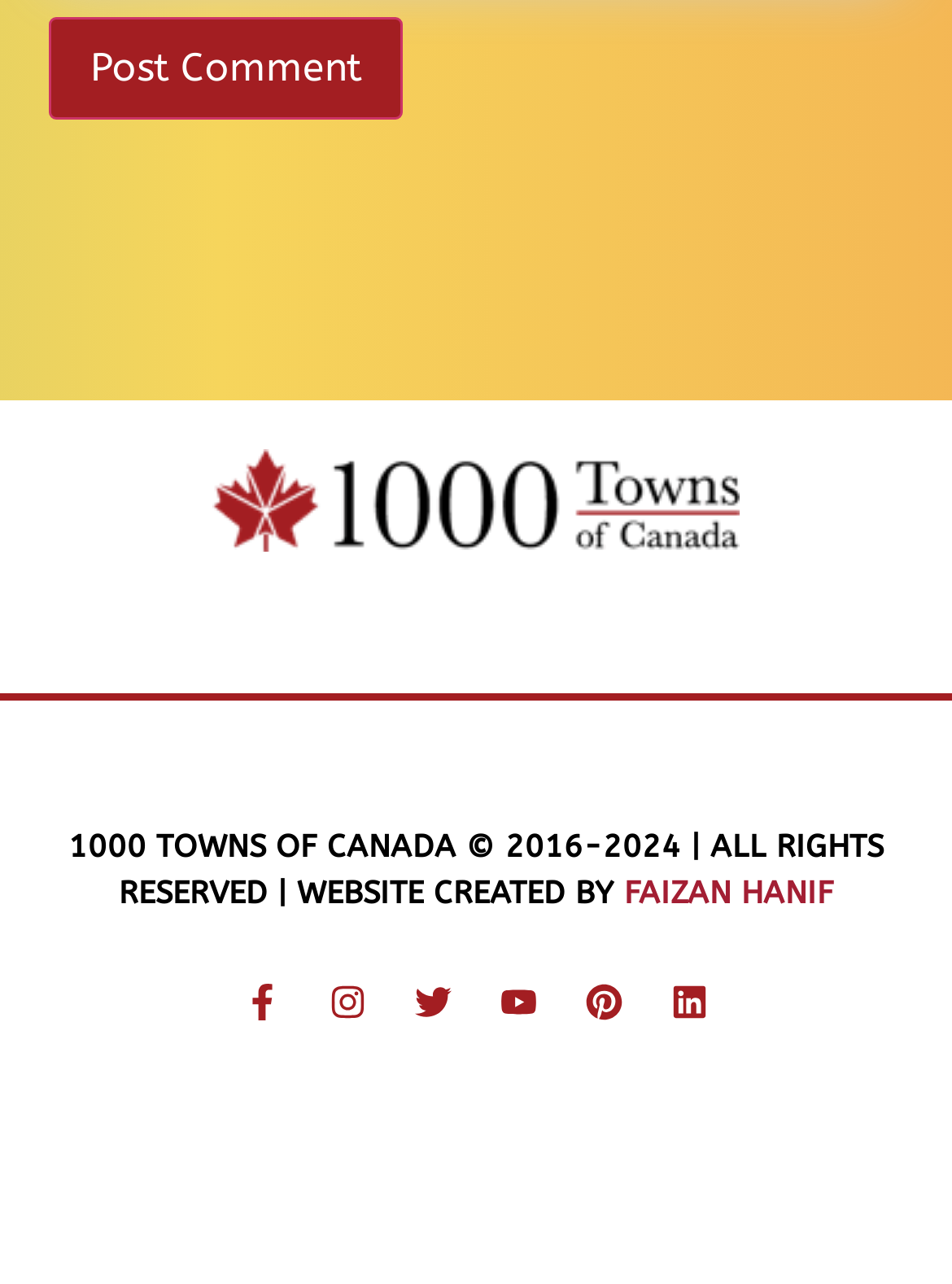What is the logo of the website?
Please answer the question with a detailed response using the information from the screenshot.

The logo of the website is located at the top of the page, within the contentinfo section, and is an image with the text '1000 towns of Canada logo'.